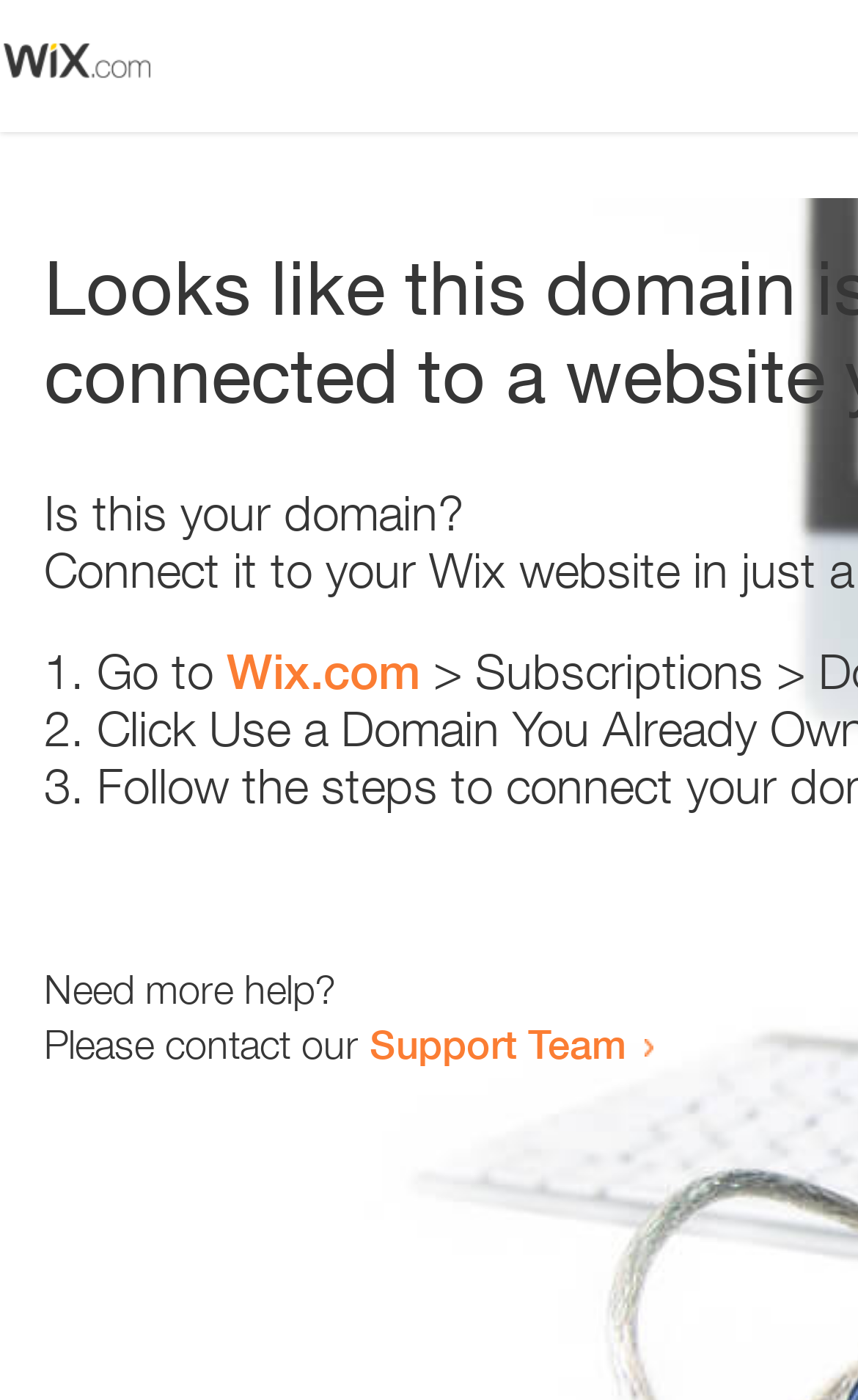Provide the bounding box coordinates for the UI element that is described as: "Wix.com".

[0.264, 0.459, 0.49, 0.5]